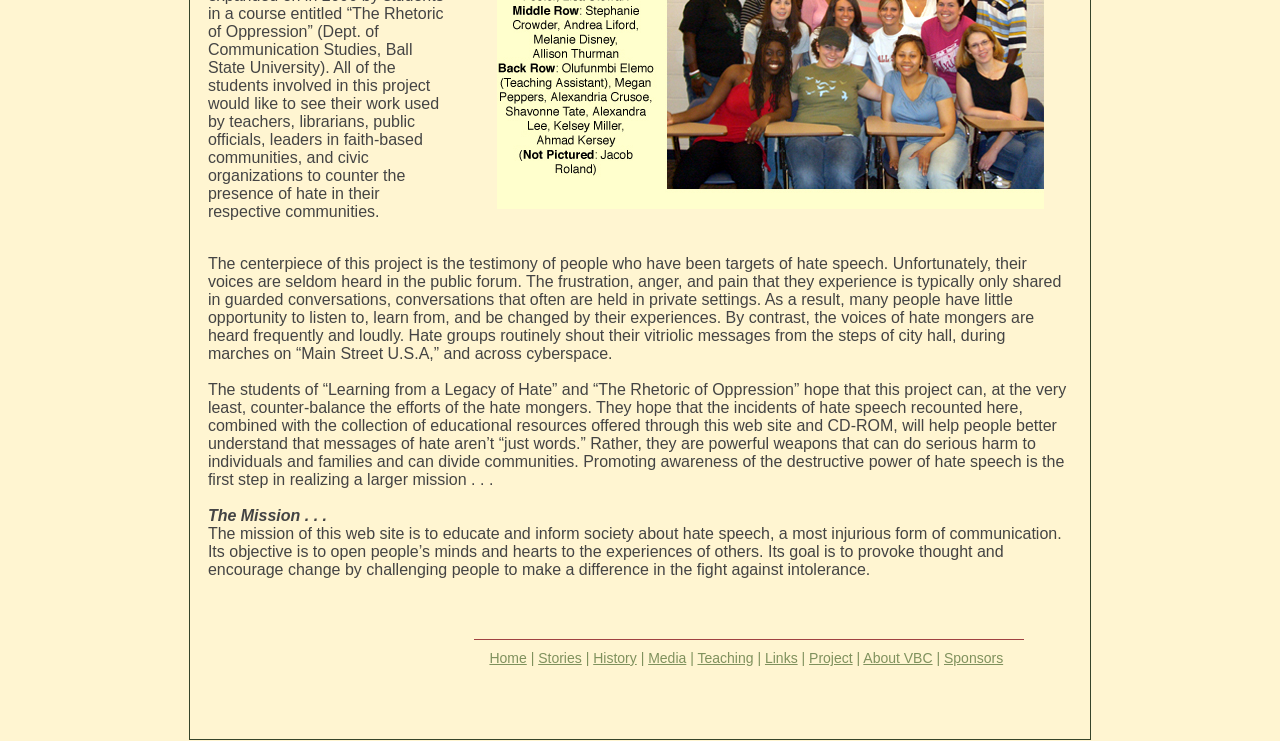Specify the bounding box coordinates (top-left x, top-left y, bottom-right x, bottom-right y) of the UI element in the screenshot that matches this description: Links

[0.598, 0.877, 0.623, 0.899]